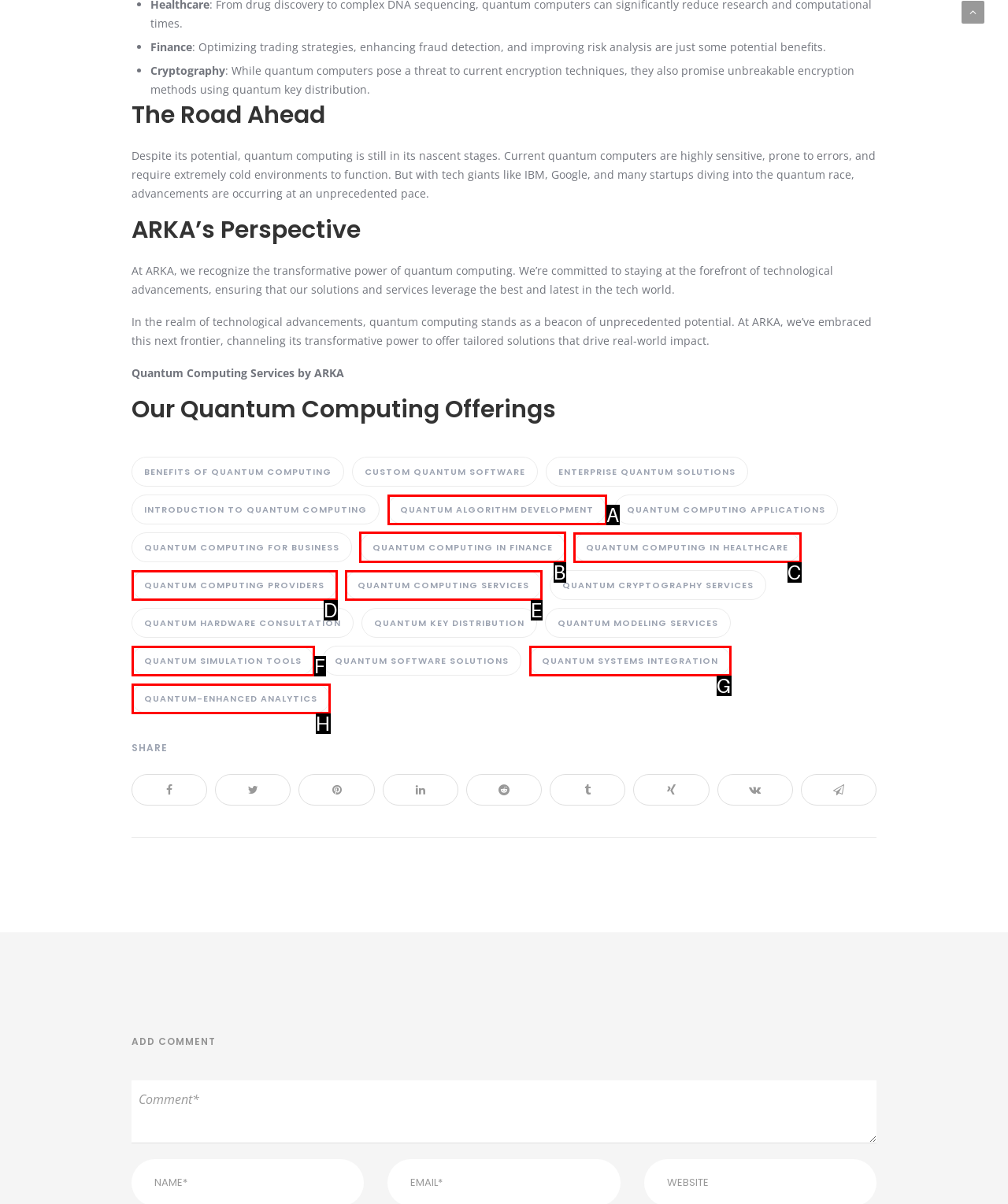Decide which HTML element to click to complete the task: Click on 'QUANTUM COMPUTING IN FINANCE' Provide the letter of the appropriate option.

B